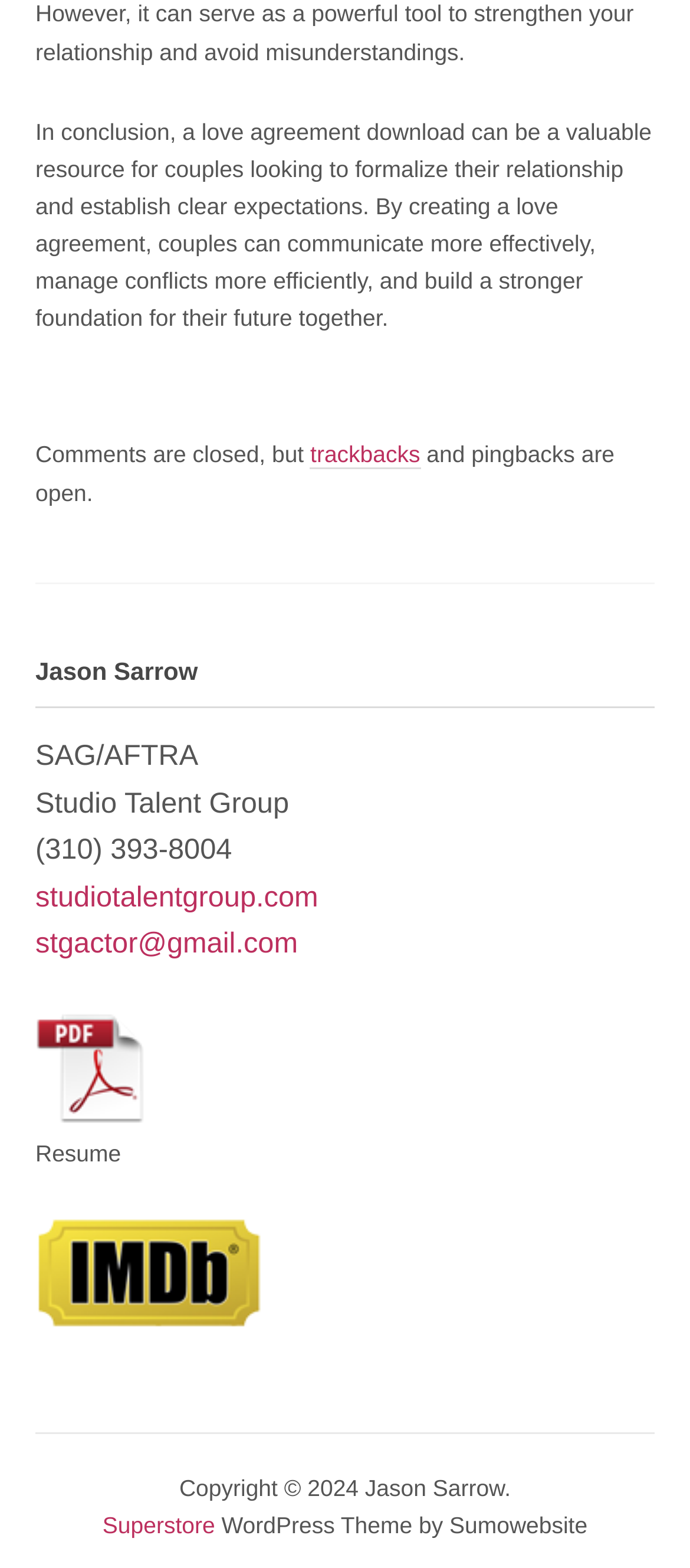Provide the bounding box coordinates of the HTML element described by the text: "trackbacks".

[0.45, 0.282, 0.609, 0.3]